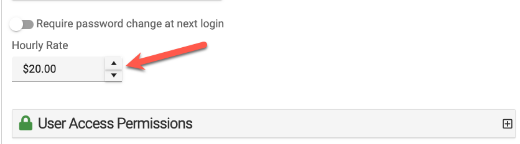Give a detailed account of what is happening in the image.

In the image, a user interface element is displayed showing options for adjusting the "Hourly Rate" set at $20.00. Below this setting, there is a toggle for requiring a password change on the next login, indicated by a switch that is likely in an 'off' position. The layout suggests this section is part of a management console or user settings page where adjustments can be made to user access permissions. A downward arrow next to the amount indicates that users can modify the hourly rate by selecting different values. The bottom of the image features the label "User Access Permissions," signaling that this interface is focused on managing user roles and settings within a system.